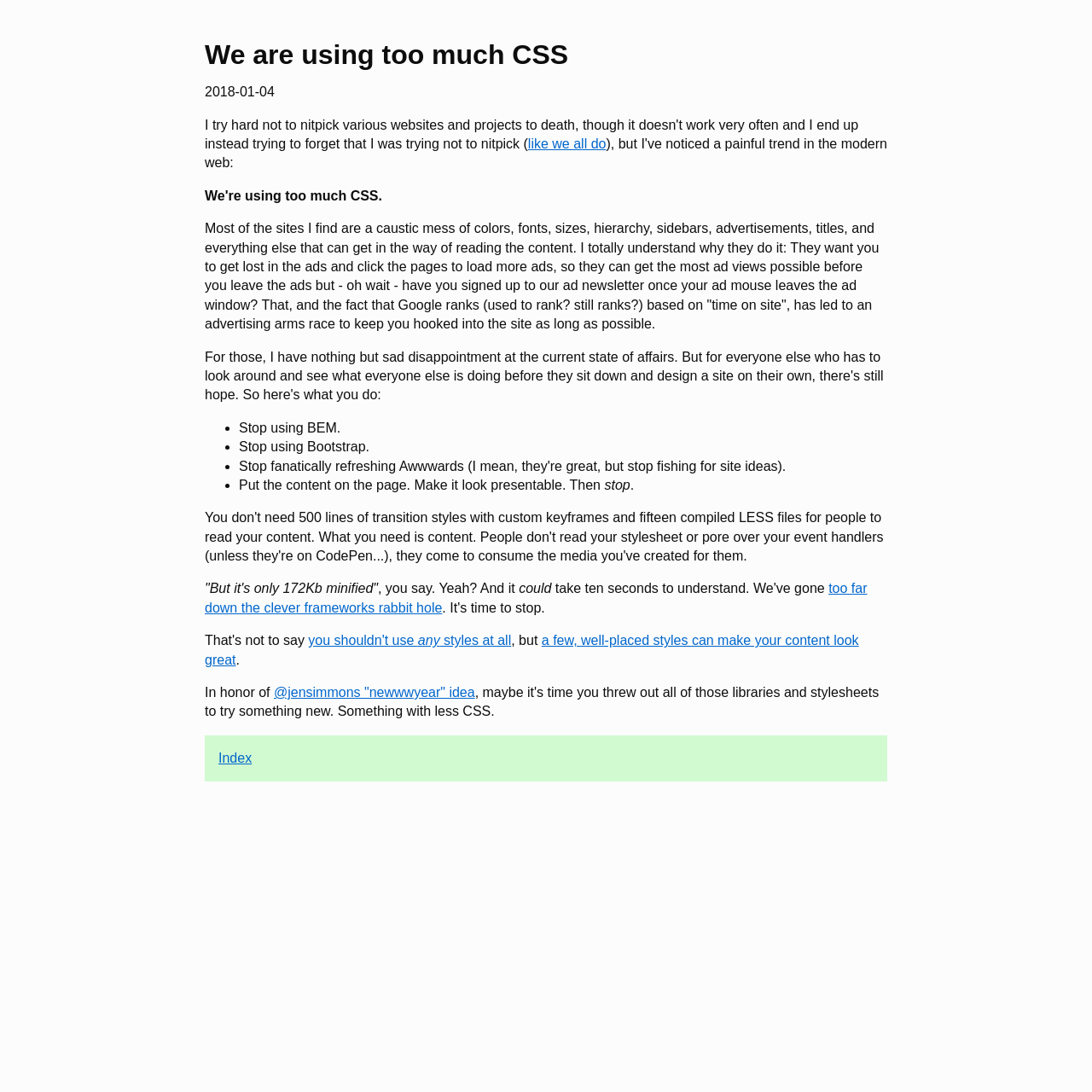What is the author's suggestion for making content look great?
Carefully analyze the image and provide a thorough answer to the question.

The author suggests that 'a few, well-placed styles can make your content look great', which is mentioned in a link element with bounding box coordinates [0.188, 0.58, 0.786, 0.611].